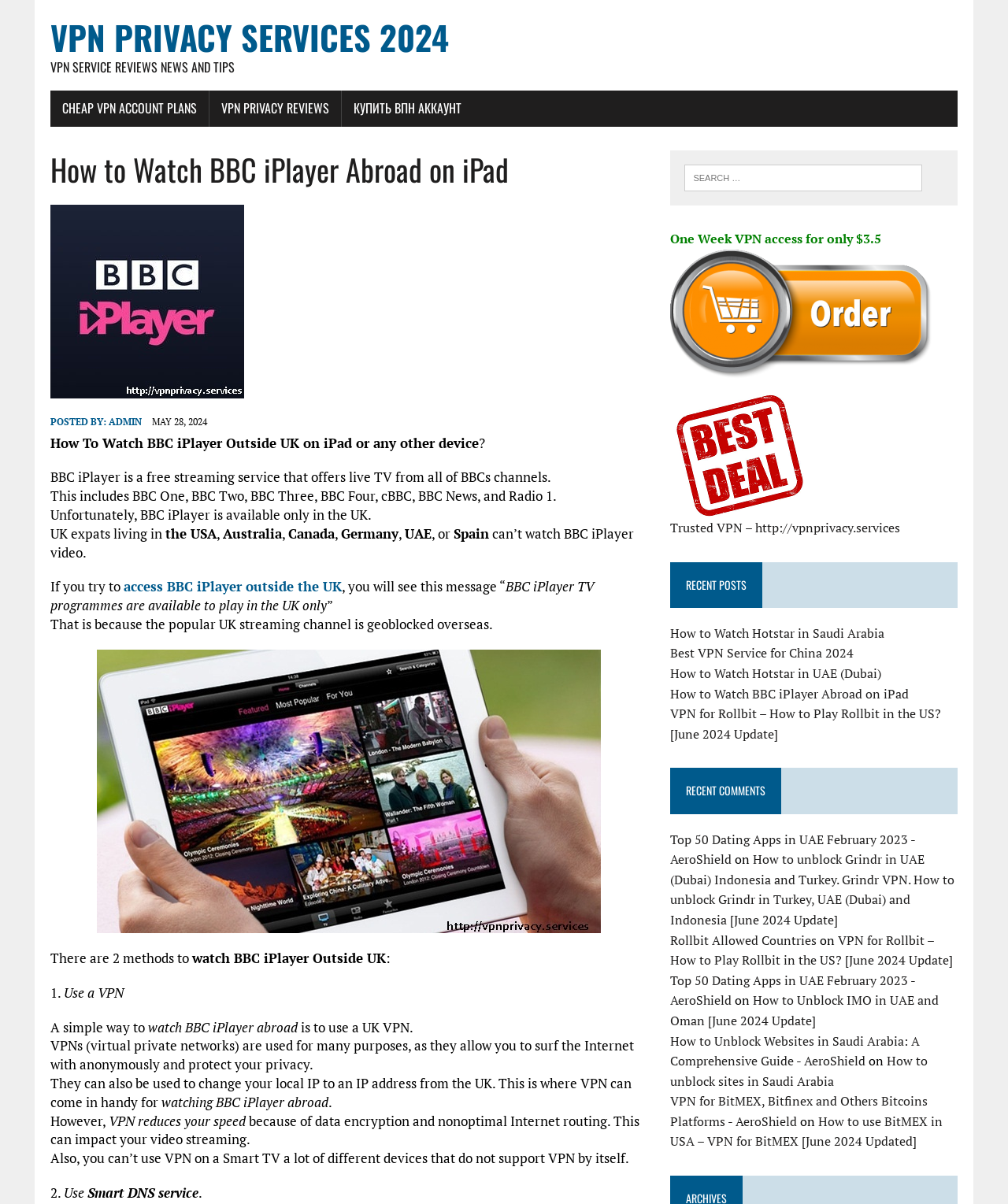Generate a thorough explanation of the webpage's elements.

This webpage is about watching BBC iPlayer outside the UK on an iPad or any other device. At the top, there is a header with the website's title "VPN Privacy Services 2024" and a navigation menu with links to "CHEAP VPN ACCOUNT PLANS", "VPN PRIVACY REVIEWS", and "КУПИТЬ ВПН АККАУНТ". Below the header, there is a main heading "How to Watch BBC iPlayer Abroad on iPad" accompanied by an image.

The main content of the webpage is divided into sections. The first section explains what BBC iPlayer is and why it's only available in the UK. It also mentions that UK expats living in other countries can't watch BBC iPlayer videos. The second section explains how to watch BBC iPlayer outside the UK using two methods: using a VPN (Virtual Private Network) or a Smart DNS service.

The webpage also has a search bar on the right side, allowing users to search for specific content. Below the search bar, there are several links to other related articles, including "One Week VPN access for only $3.5" and "Trusted VPN – http://vpnprivacy.services". Further down, there are sections for "RECENT POSTS" and "RECENT COMMENTS", which list links to other articles and comments on the website.

Throughout the webpage, there are several images and links to other related content, making it easy for users to navigate and find the information they need.